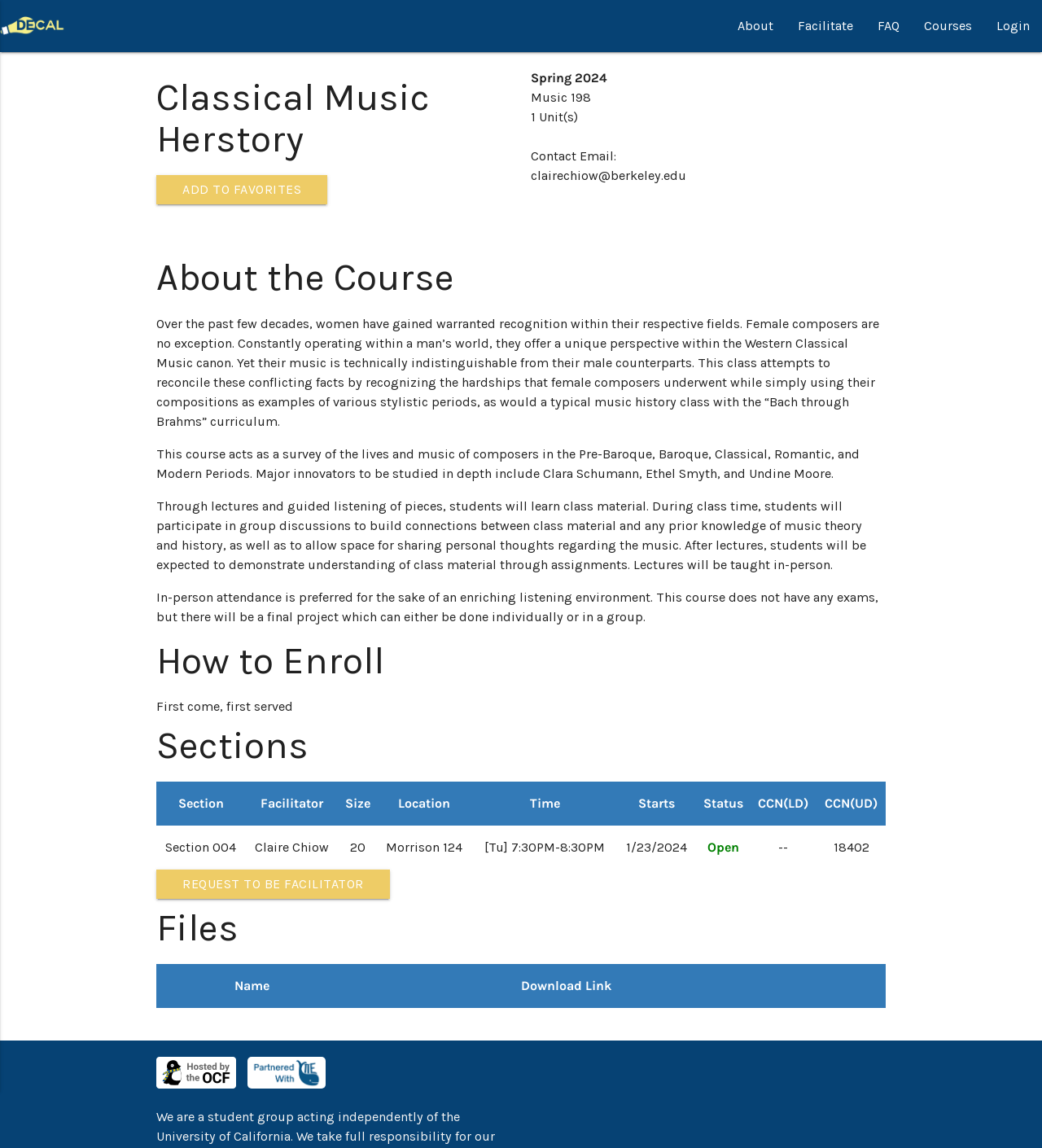Deliver a detailed narrative of the webpage's visual and textual elements.

This webpage is about a course called "Classical Music Herstory" offered by DeCal. At the top left corner, there is a logo image with a link to the DeCal homepage. Below the logo, there are five navigation links: "About", "Facilitate", "FAQ", "Courses", and "Login", which are aligned horizontally across the top of the page.

The main content of the page is divided into several sections. The first section displays the course title "Classical Music Herstory" in a large font, followed by a button to "Add to Favorites". Below this section, there is a brief course description, including the course code "Music 198", unit count "1 Unit(s)", and contact email "clairechiow@berkeley.edu".

The next section is titled "About the Course", which provides a detailed description of the course. This section is divided into three paragraphs, explaining the course's objectives, curriculum, and teaching methods.

Following this section, there are three more sections: "How to Enroll", "Sections", and "Files". The "How to Enroll" section simply states that enrollment is on a first-come, first-served basis. The "Sections" section displays a table with information about the course sections, including the section number, facilitator, size, location, time, start date, and status. There is only one section listed, with 20 available spots.

The "Files" section is empty, with no files listed. At the bottom of the page, there are two links: "Hosted by the OCF" and another link with a long alphanumeric code, both of which are accompanied by small images.

Throughout the page, there are several headings and buttons, including "Request to be Facilitator" and "Add to Favorites", which are scattered across the page. Overall, the page provides detailed information about the "Classical Music Herstory" course, including its curriculum, enrollment process, and section details.